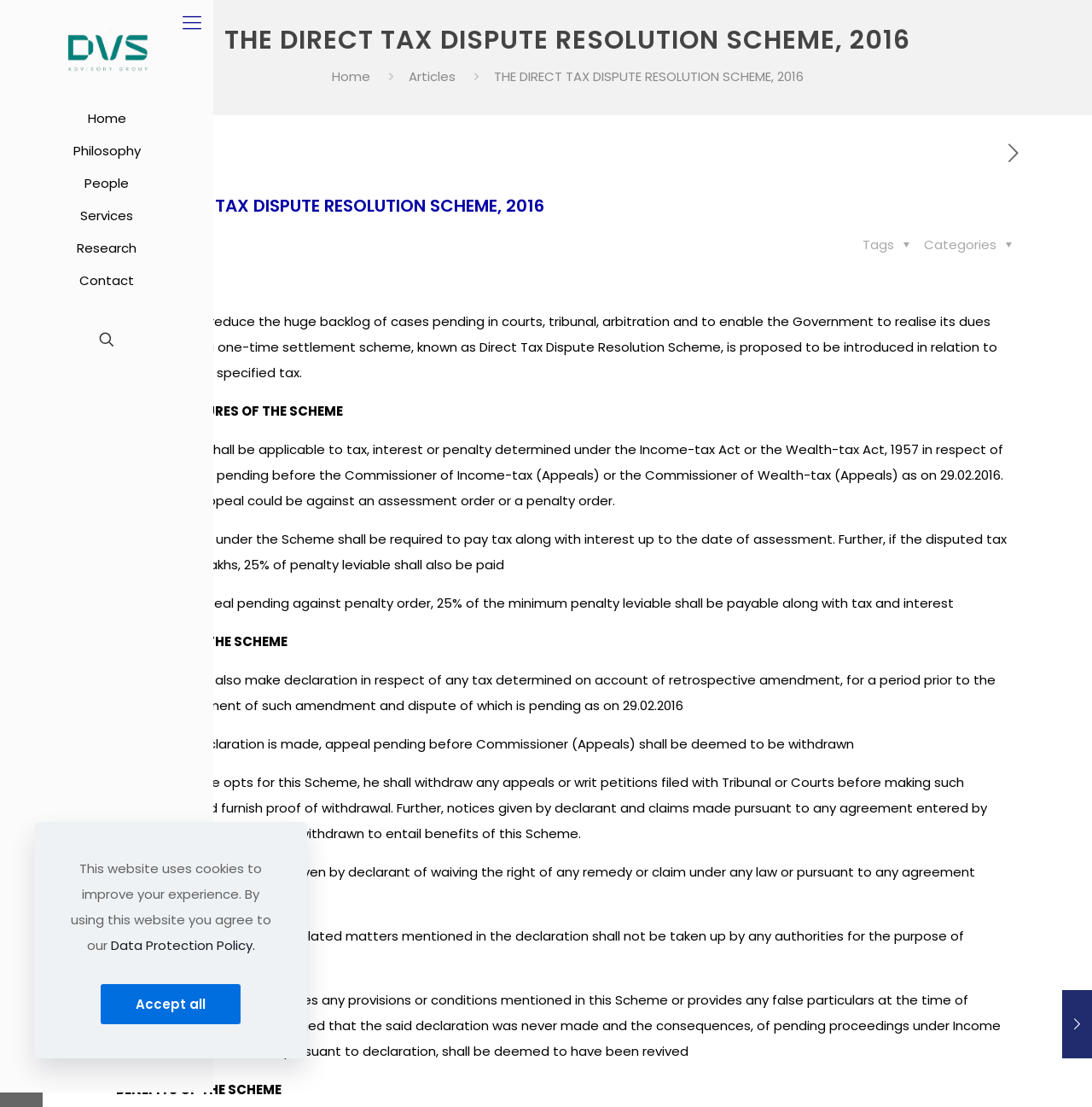What is the date of the article 'THE DIRECT TAX DISPUTE RESOLUTION SCHEME, 2016'?
Refer to the image and give a detailed answer to the query.

I found this answer by looking at the time element [527] which has the text 'May 1, 2016', and it is associated with the article 'THE DIRECT TAX DISPUTE RESOLUTION SCHEME, 2016'.